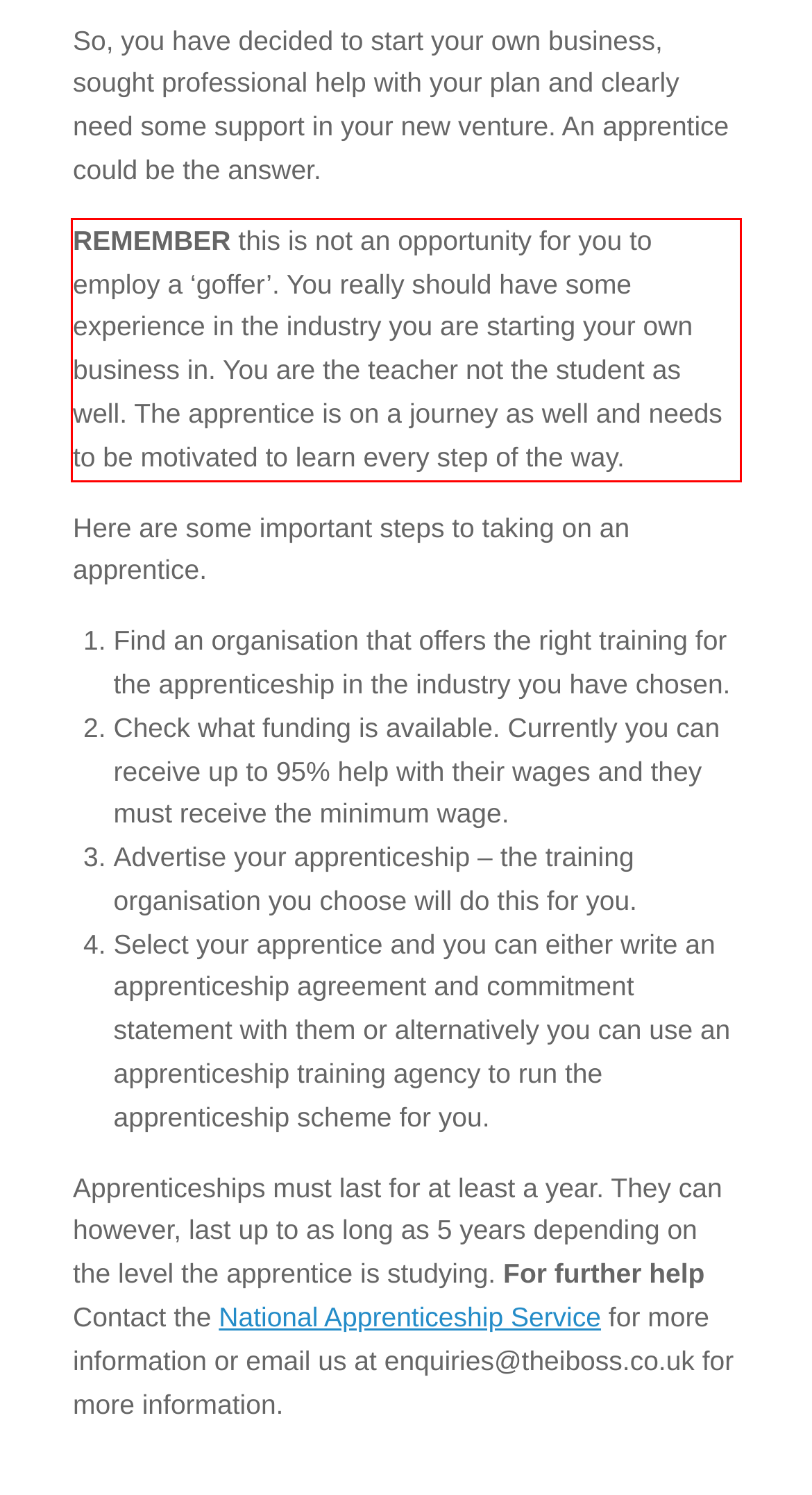You have a webpage screenshot with a red rectangle surrounding a UI element. Extract the text content from within this red bounding box.

REMEMBER this is not an opportunity for you to employ a ‘goffer’. You really should have some experience in the industry you are starting your own business in. You are the teacher not the student as well. The apprentice is on a journey as well and needs to be motivated to learn every step of the way.